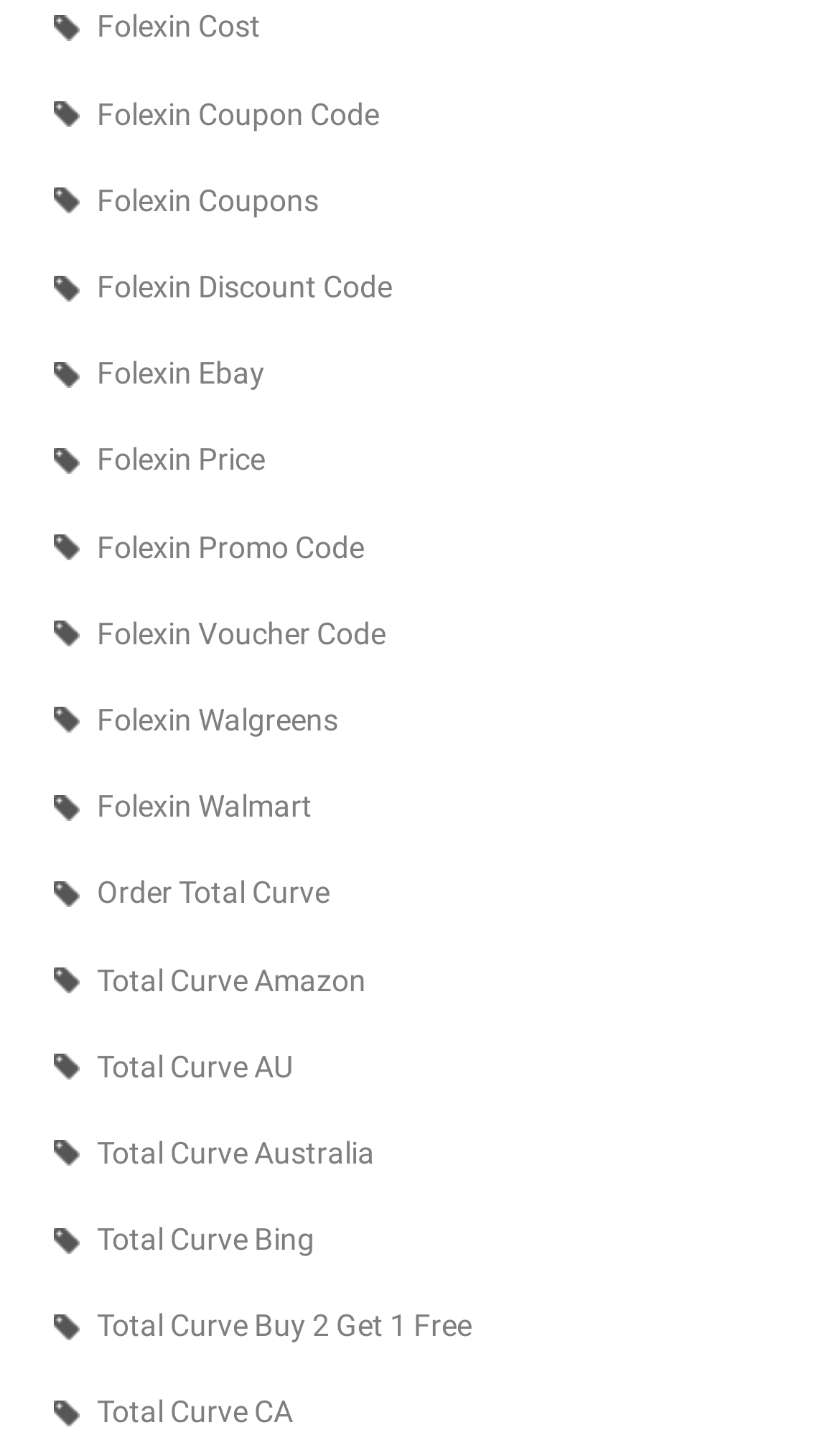What is the first link related to Folexin?
Refer to the screenshot and respond with a concise word or phrase.

Folexin Cost